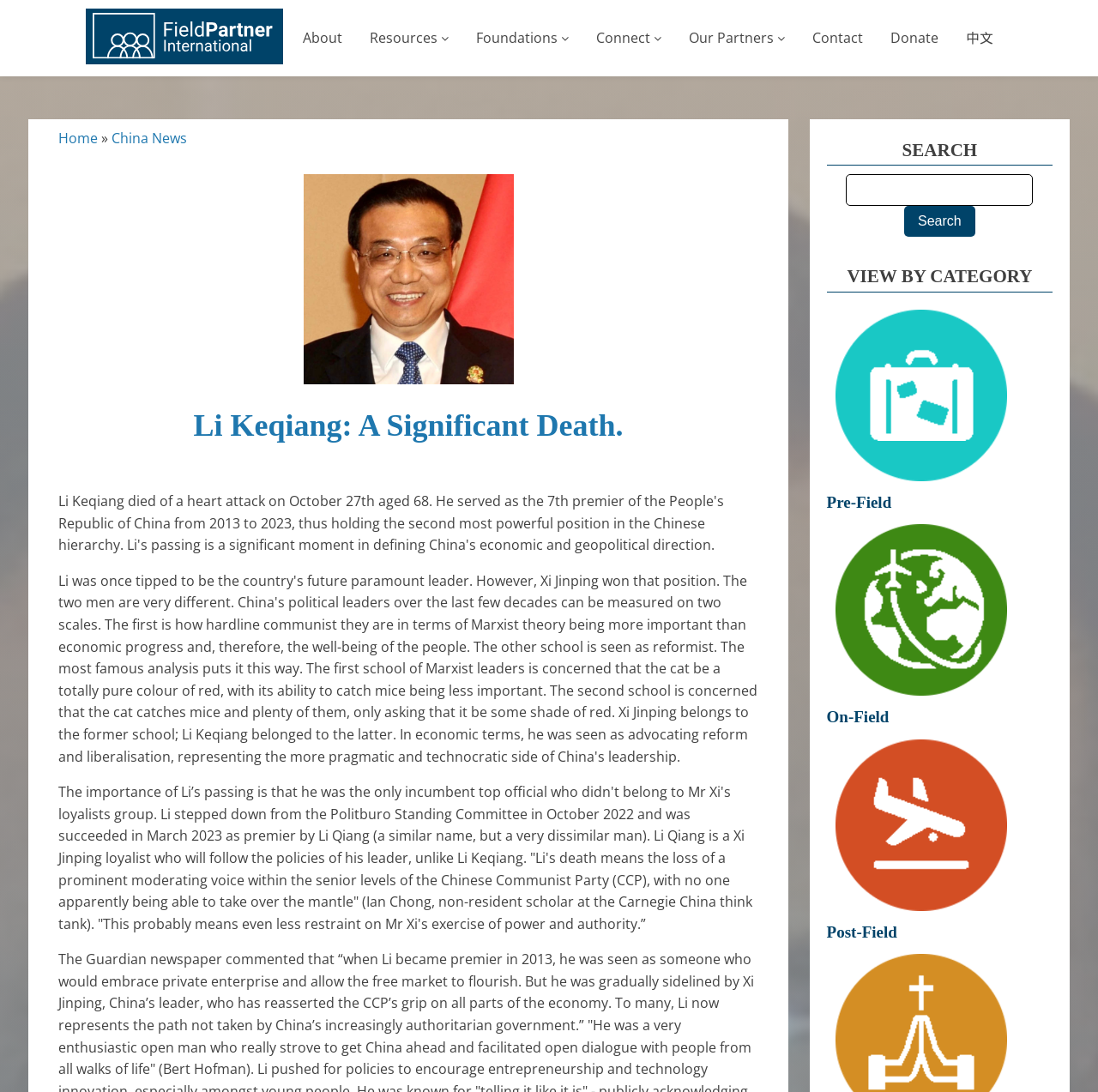What is the purpose of the search bar?
Please give a detailed answer to the question using the information shown in the image.

The search bar has a textbox and a 'Search' button, suggesting that its purpose is to allow users to search the website for specific content.